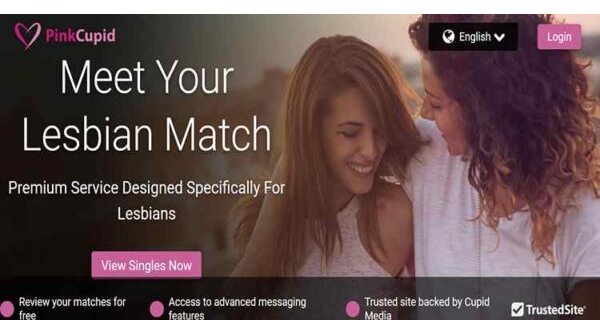Generate a detailed explanation of the scene depicted in the image.

The image promotes PinkCupid, a premium dating service aimed specifically at lesbians. It prominently features the text "Meet Your Lesbian Match" at the center, reflecting the site's purpose of connecting women in search of romantic relationships. Below this, additional text emphasizes the service's design for lesbians, underscoring its dedication to catering to a specific community. 

The background features two smiling women, suggesting a friendly and inviting atmosphere, which aligns with the platform's goal of fostering genuine connections. Below the image, there's a call-to-action button labeled "View Singles Now," inviting users to explore profiles and take the next step in their dating journey. The design elements, combined with the supportive messaging, create an encouraging space for individuals looking to meet like-minded singles and enhance their dating experiences.